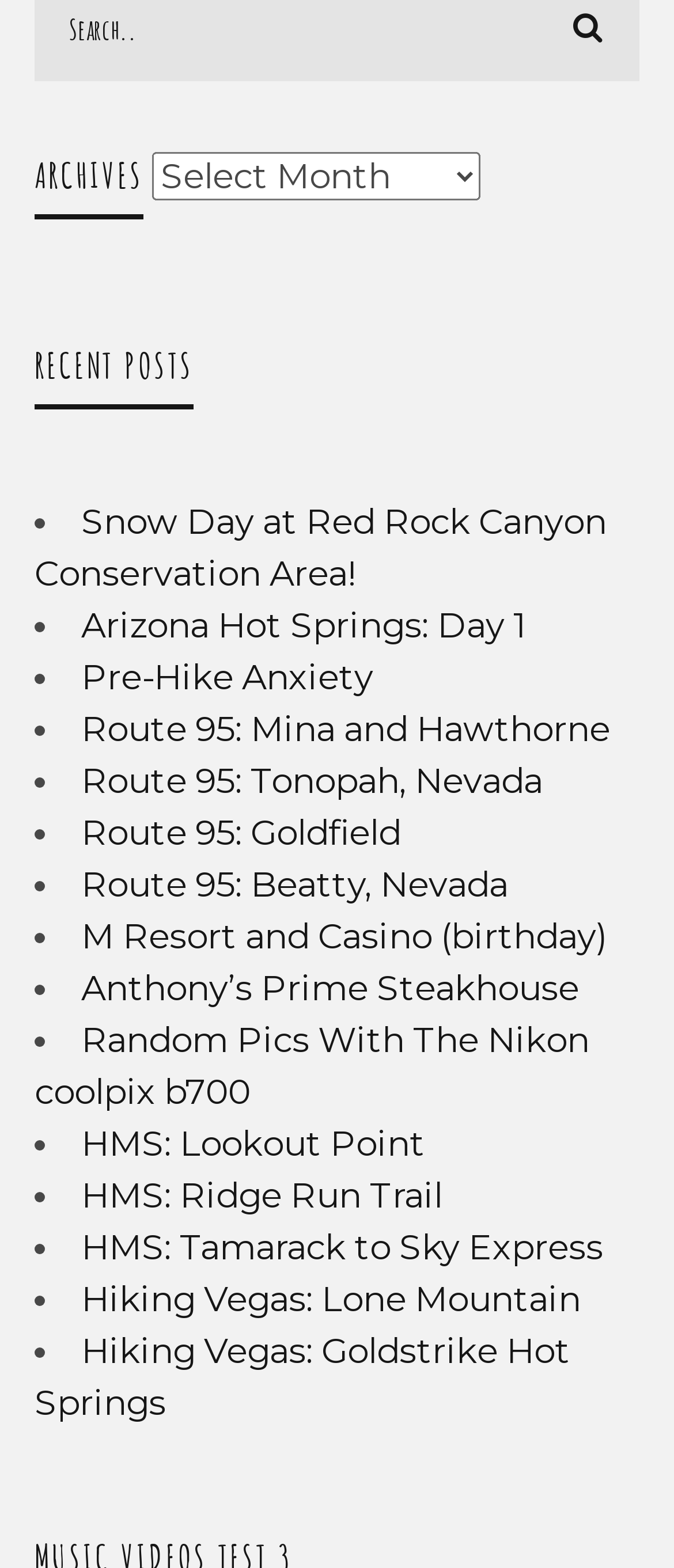Locate the bounding box coordinates of the element I should click to achieve the following instruction: "View 'Hiking Vegas: Lone Mountain' post".

[0.121, 0.815, 0.862, 0.841]